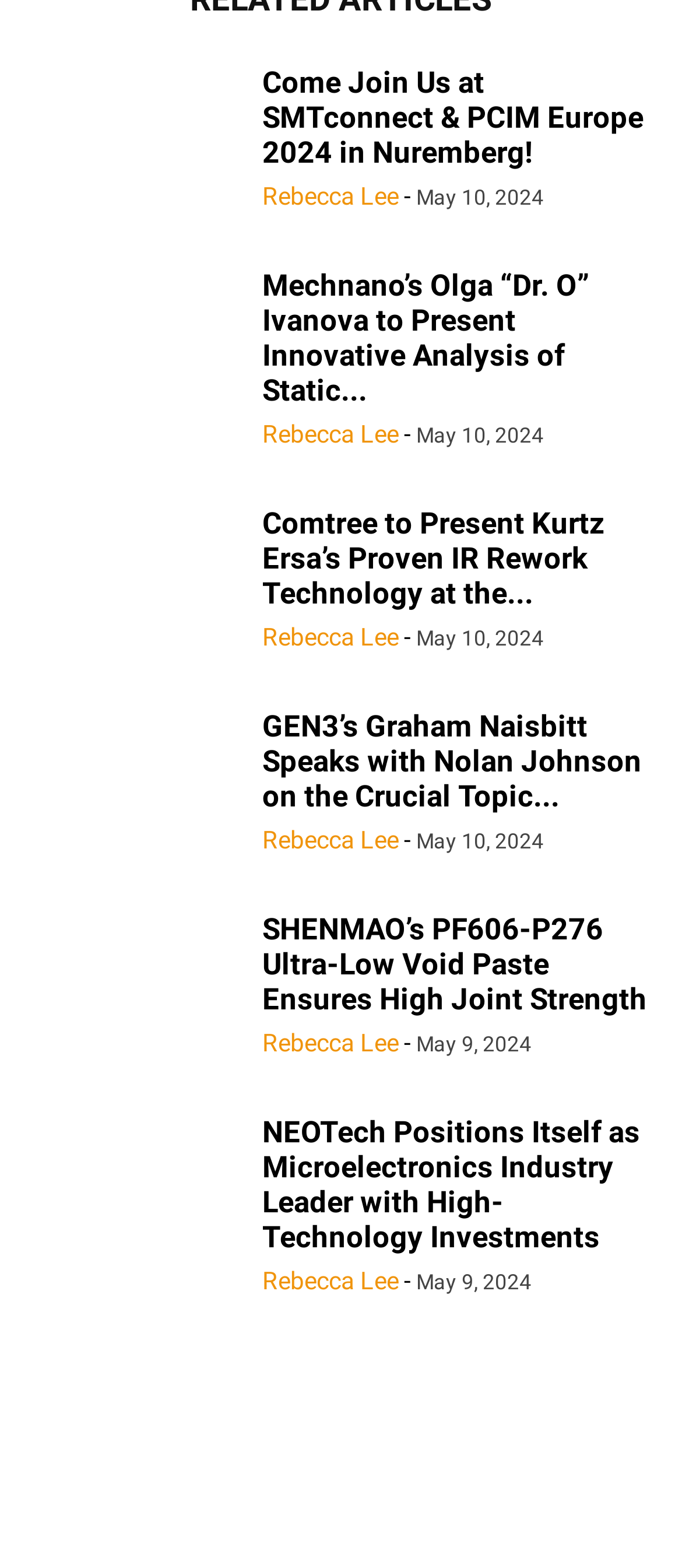Identify the bounding box coordinates for the element that needs to be clicked to fulfill this instruction: "Click on the link to join SMTconnect & PCIM Europe 2024 in Nuremberg". Provide the coordinates in the format of four float numbers between 0 and 1: [left, top, right, bottom].

[0.038, 0.041, 0.346, 0.175]